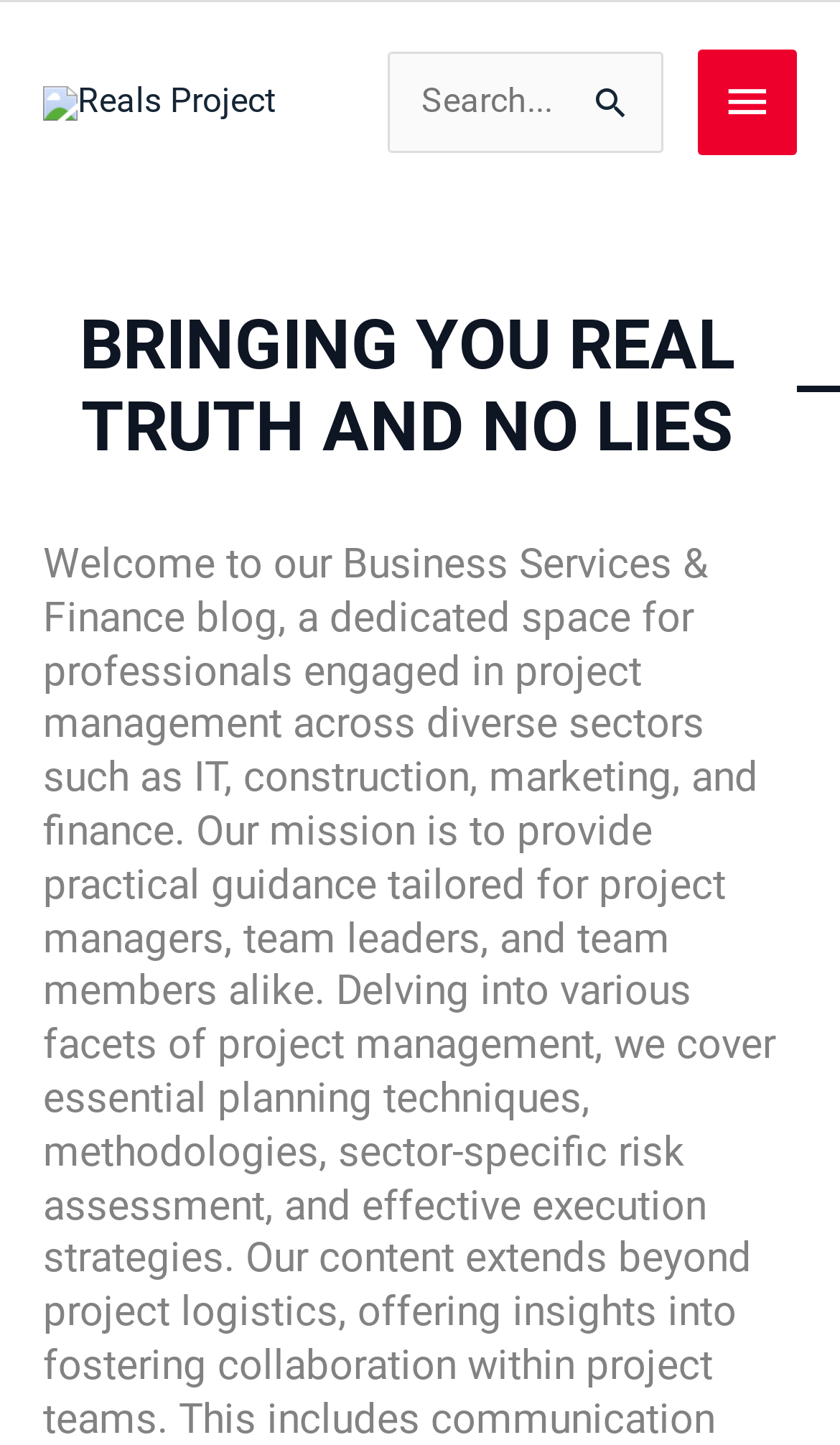What is the name of the project?
Examine the image closely and answer the question with as much detail as possible.

The name of the project can be found in the top-left corner of the webpage, where it is written as a link and an image with the same name.